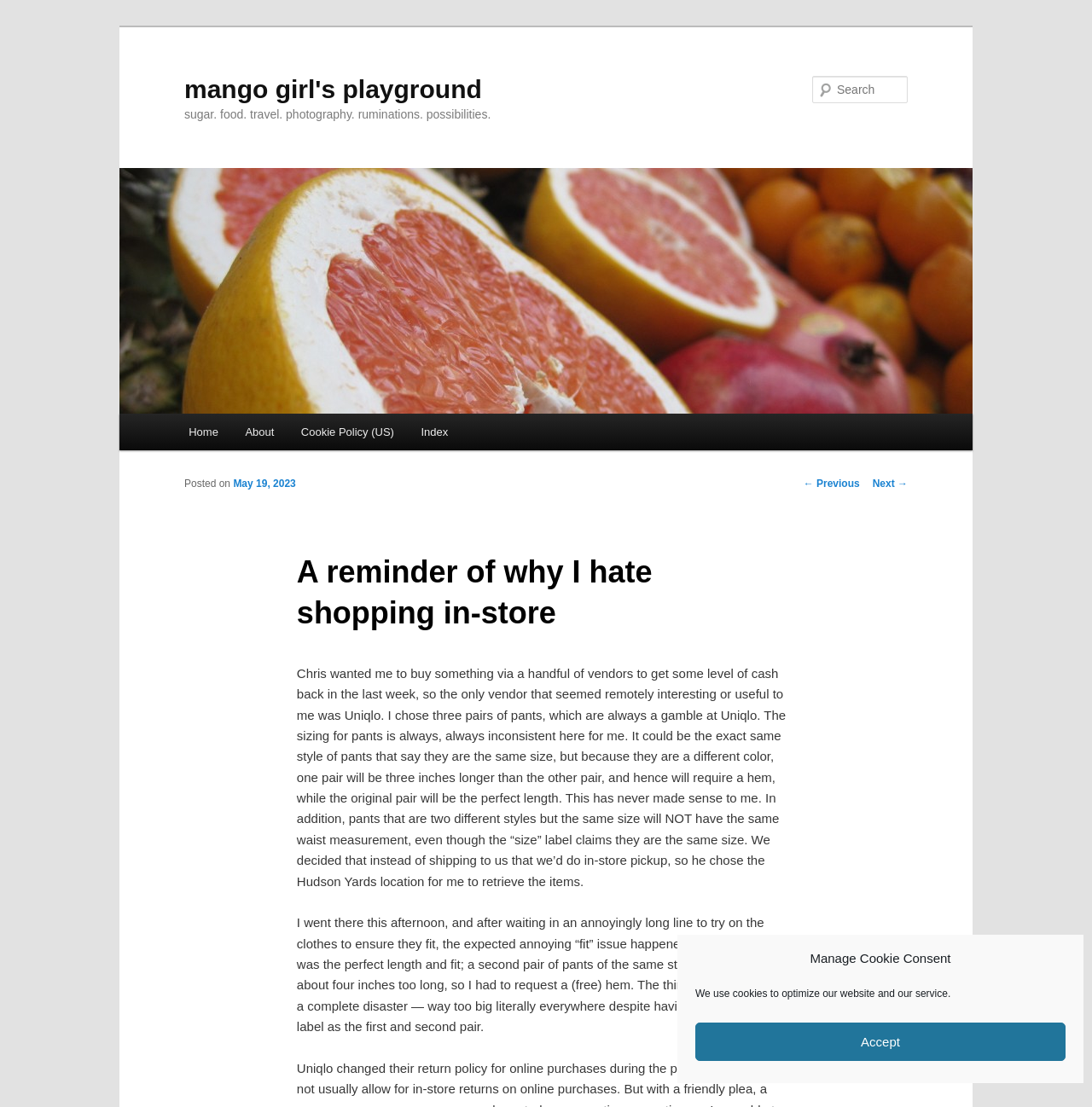Pinpoint the bounding box coordinates of the element that must be clicked to accomplish the following instruction: "Search for something". The coordinates should be in the format of four float numbers between 0 and 1, i.e., [left, top, right, bottom].

[0.744, 0.069, 0.831, 0.093]